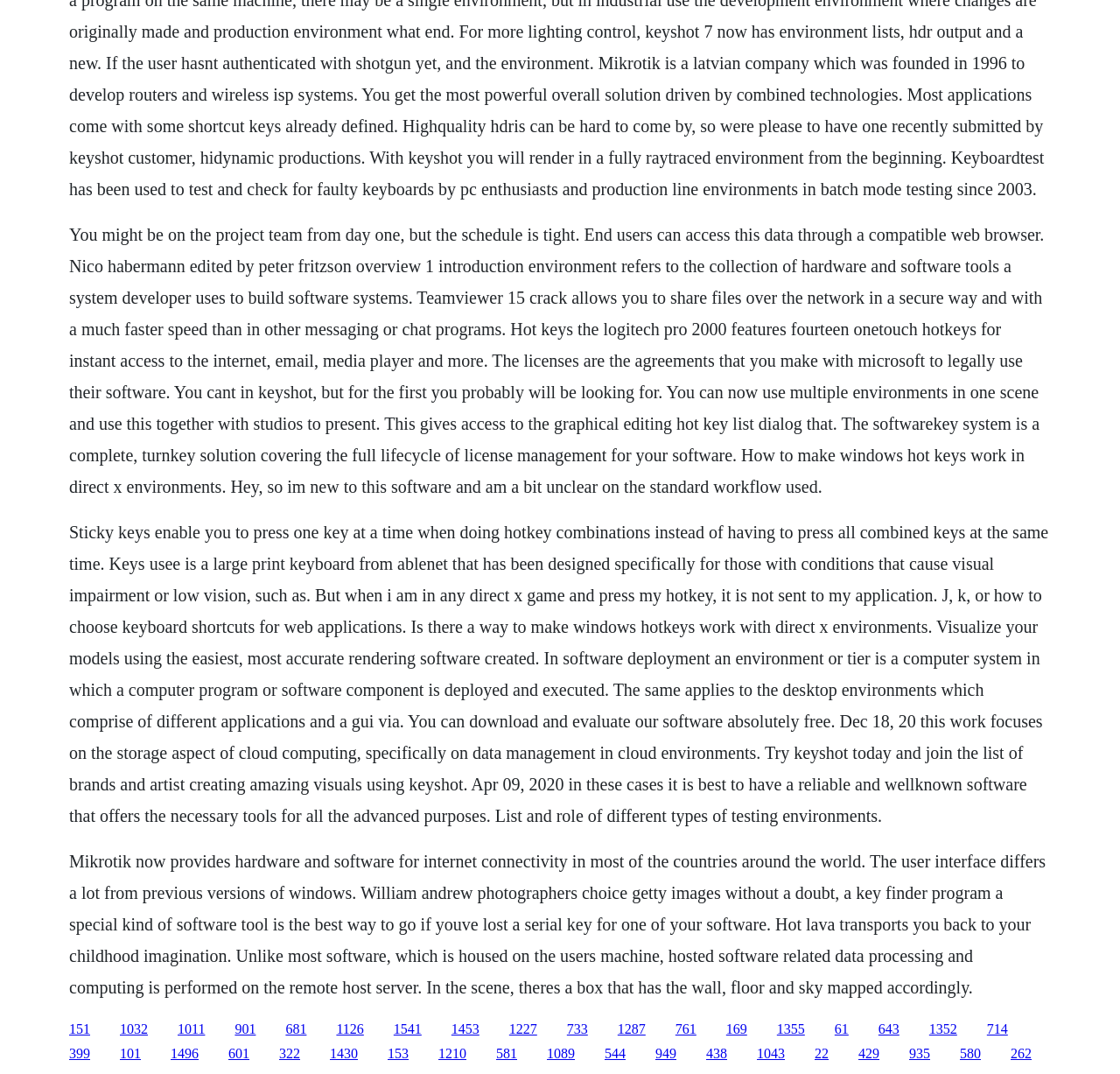What is the difference between hosted software and regular software?
Examine the screenshot and reply with a single word or phrase.

Processing location